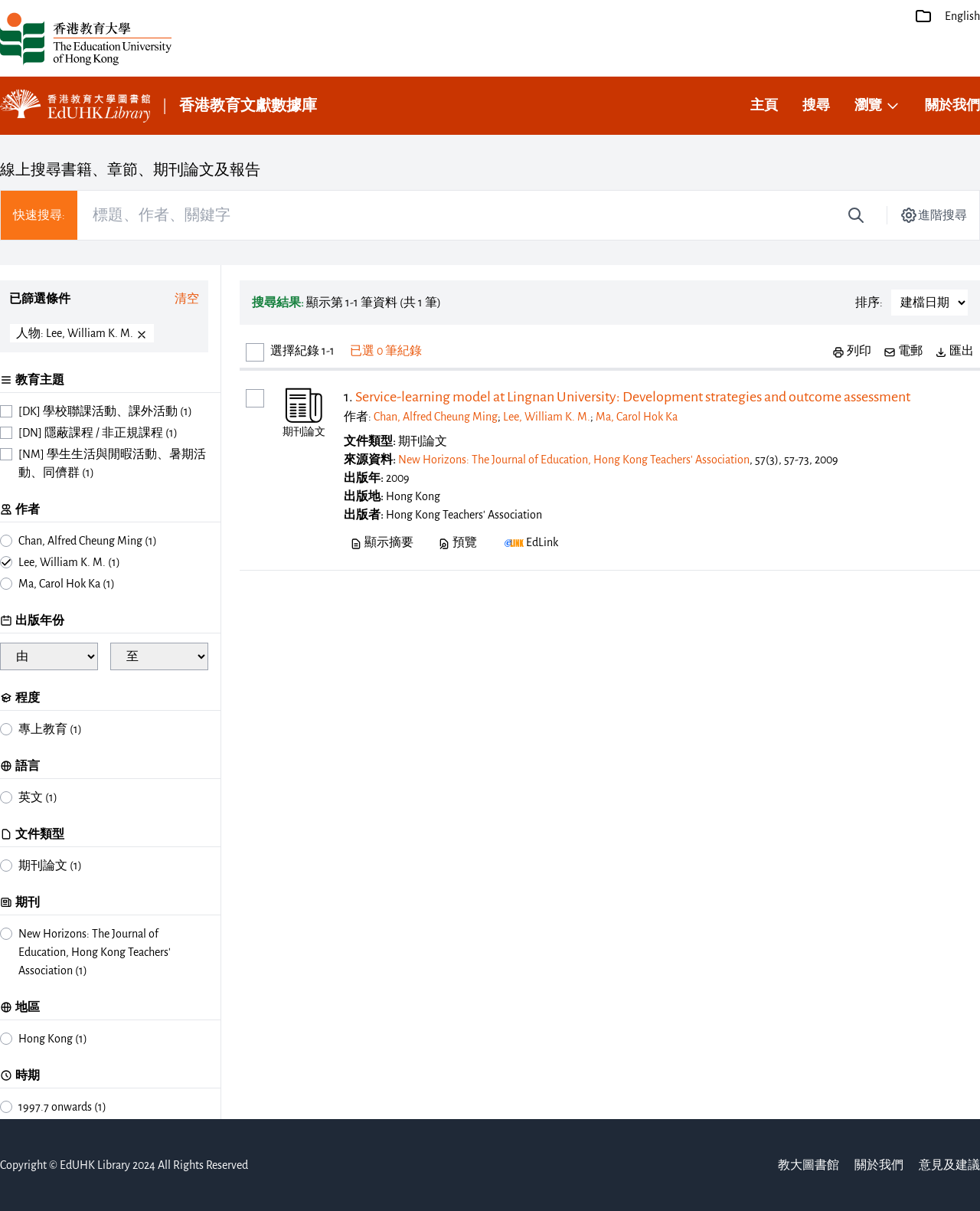Determine the bounding box coordinates of the clickable element to complete this instruction: "Clear the filtered conditions". Provide the coordinates in the format of four float numbers between 0 and 1, [left, top, right, bottom].

[0.178, 0.239, 0.203, 0.254]